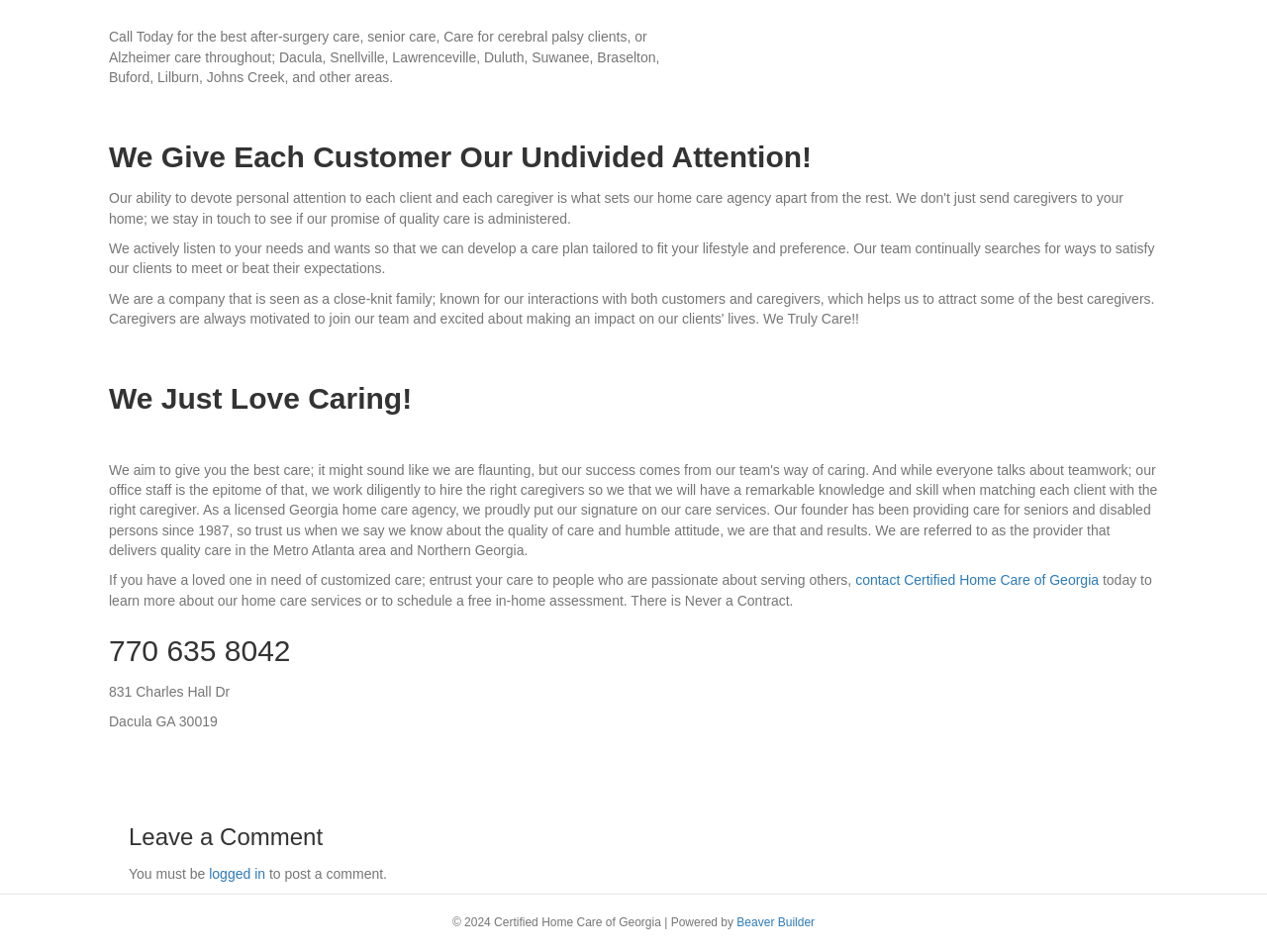How can someone contact Certified Home Care of Georgia?
Using the details from the image, give an elaborate explanation to answer the question.

The webpage provides a phone number, 770 635 8042, and a link to contact Certified Home Care of Georgia online. This suggests that individuals can reach out to them through either of these methods to learn more about their services or schedule a free in-home assessment.